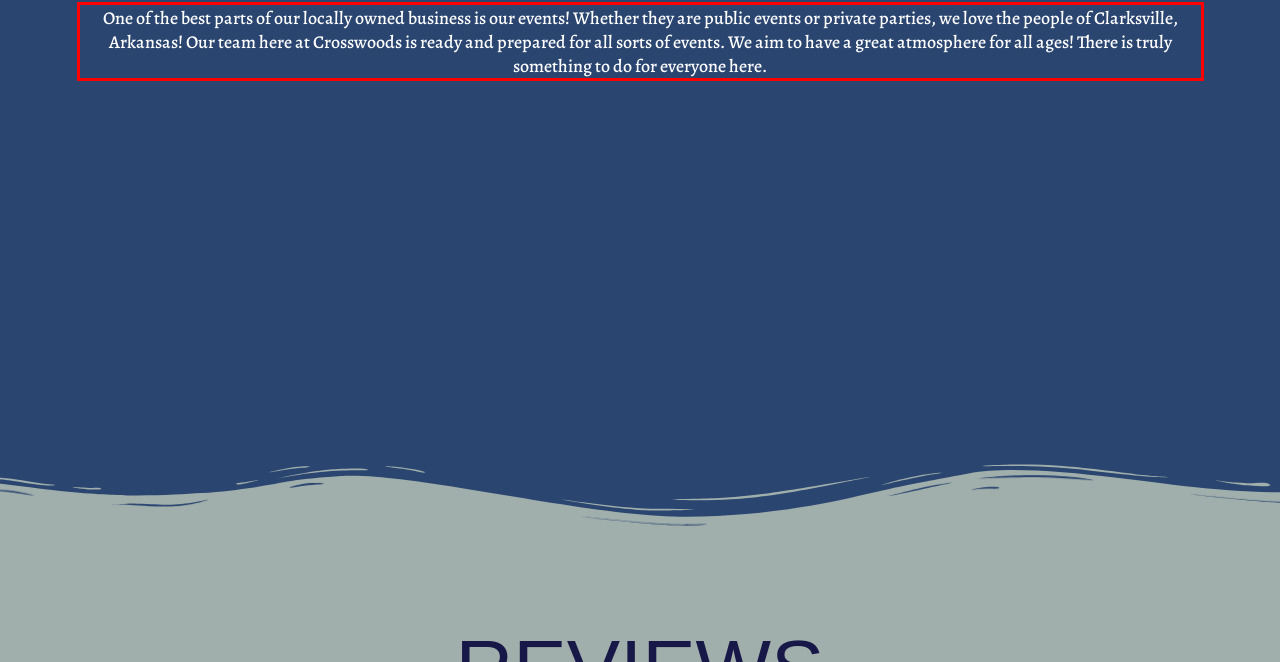You have a screenshot of a webpage where a UI element is enclosed in a red rectangle. Perform OCR to capture the text inside this red rectangle.

One of the best parts of our locally owned business is our events! Whether they are public events or private parties, we love the people of Clarksville, Arkansas! Our team here at Crosswoods is ready and prepared for all sorts of events. We aim to have a great atmosphere for all ages! There is truly something to do for everyone here.